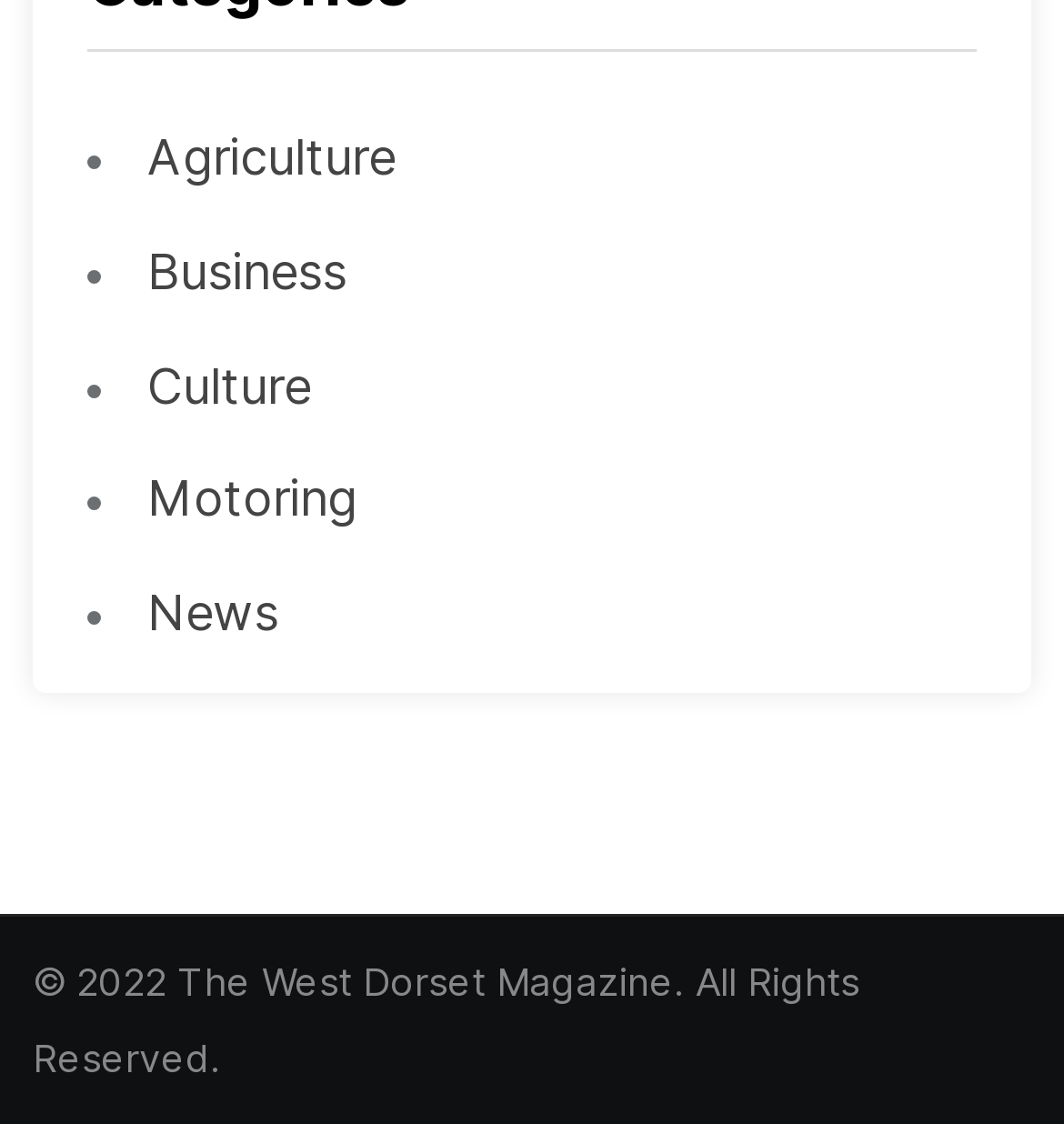What is the purpose of the webpage?
Refer to the image and provide a one-word or short phrase answer.

To provide magazine content